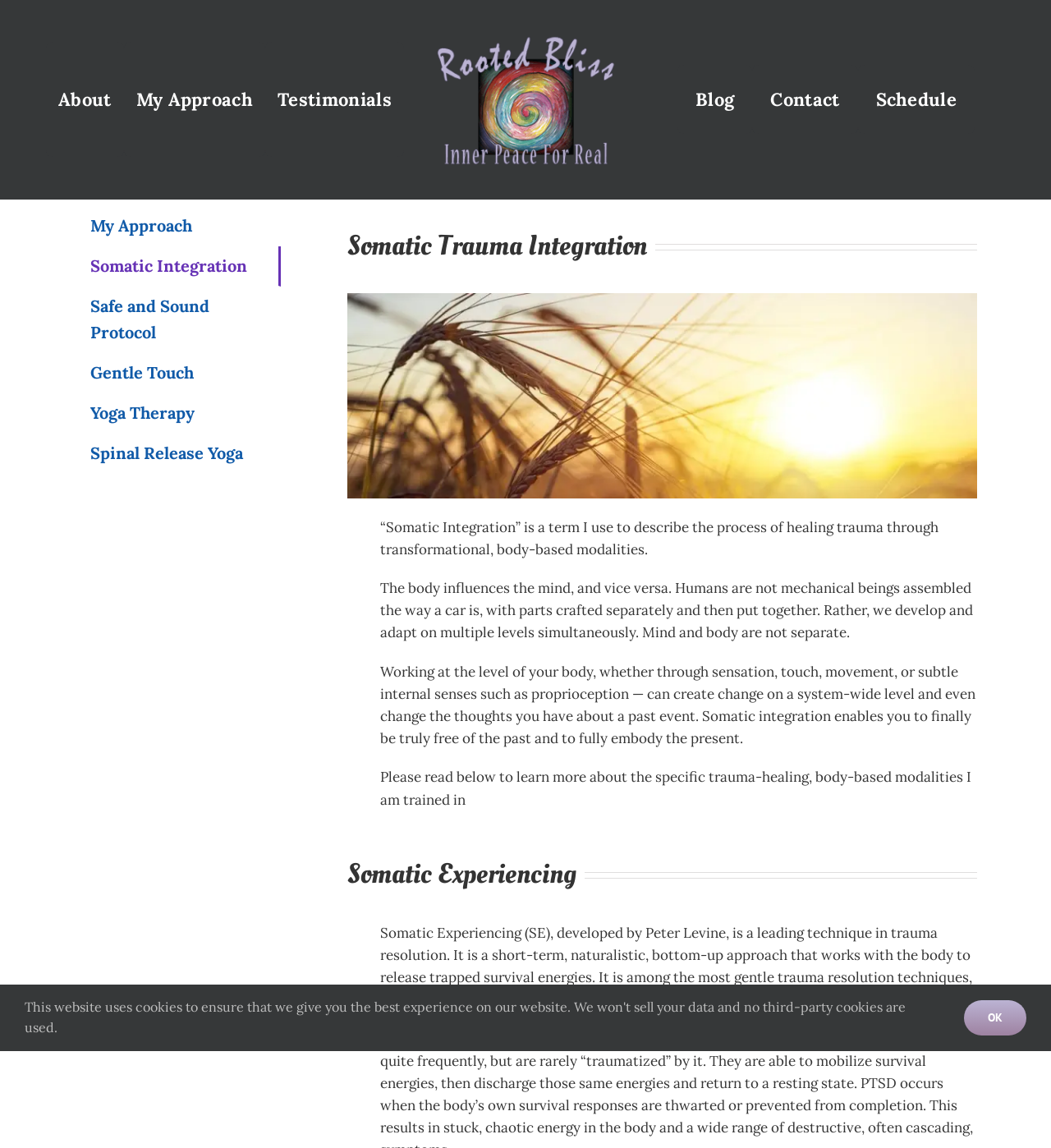Answer the question briefly using a single word or phrase: 
What is the name of the image above the heading 'Somatic Trauma Integration'?

Rooted Bliss